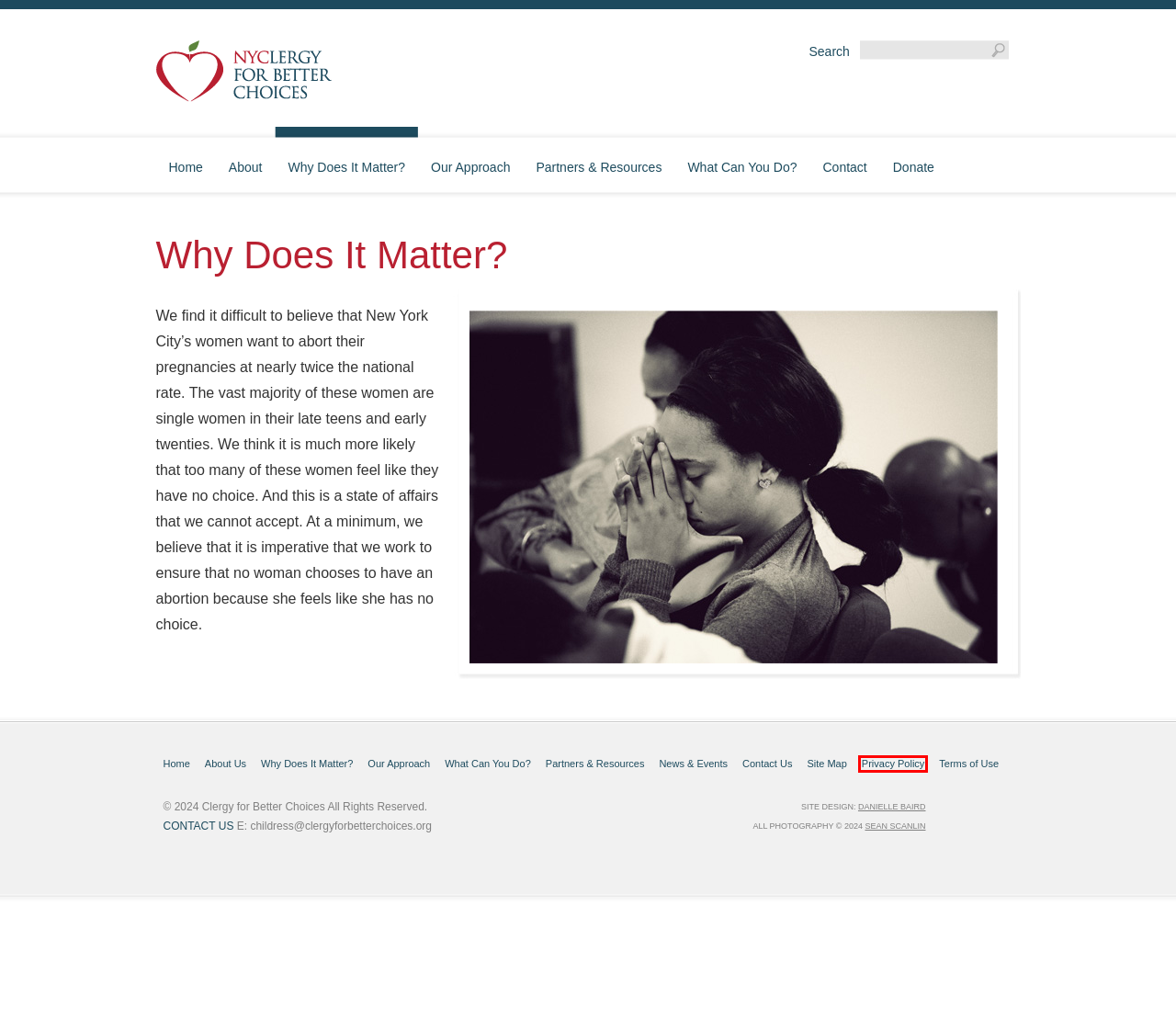Consider the screenshot of a webpage with a red bounding box and select the webpage description that best describes the new page that appears after clicking the element inside the red box. Here are the candidates:
A. Privacy Policy | Clergy for Better Choices
B. Site Map | Clergy for Better Choices
C. Terms of Use | Clergy for Better Choices
D. News & Events | Clergy for Better Choices
E. Clergy for Better Choices
F. Our Approach | Clergy for Better Choices
G. About | Clergy for Better Choices
H. Contact | Clergy for Better Choices

A